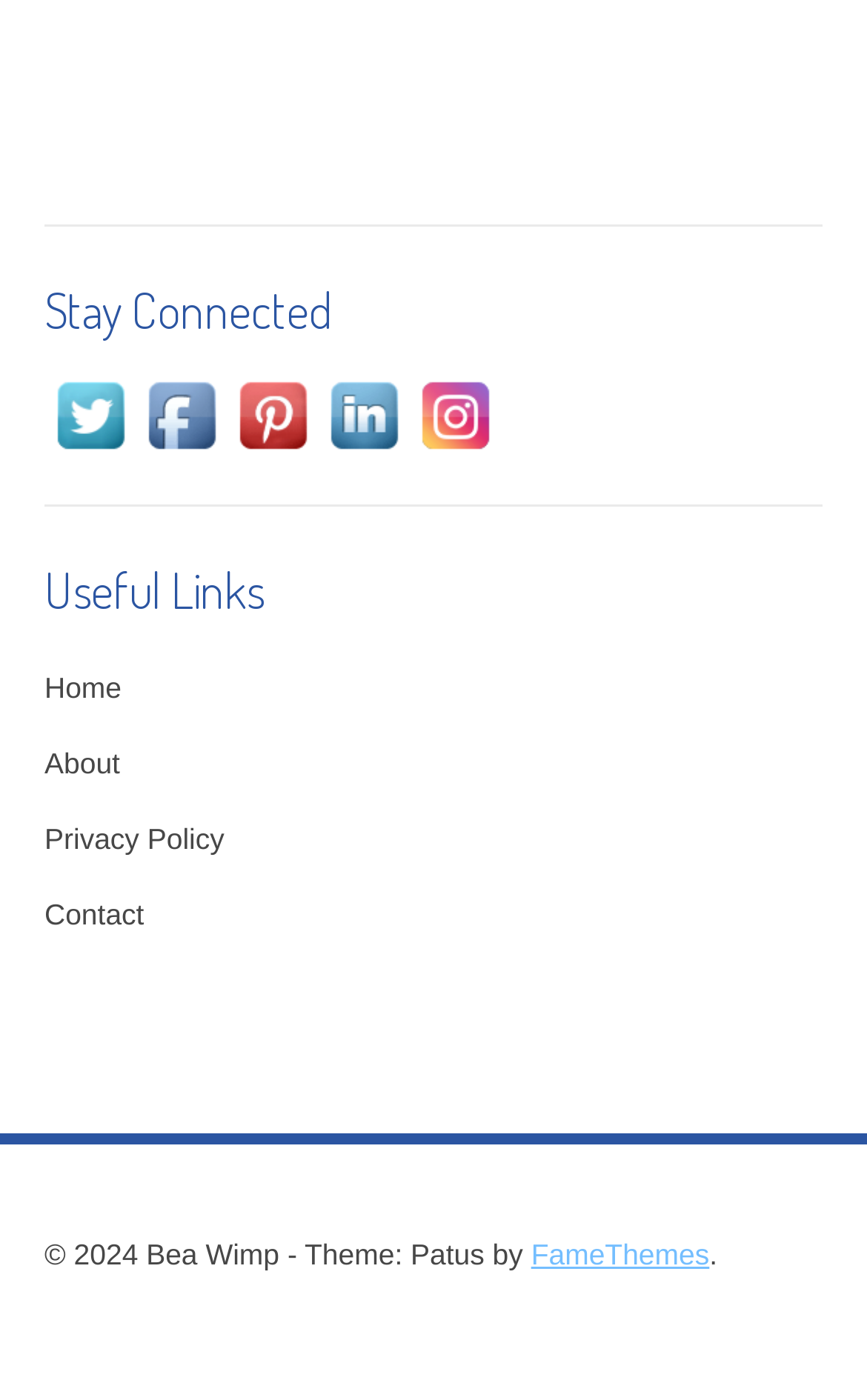Could you determine the bounding box coordinates of the clickable element to complete the instruction: "Visit Us On Twitter"? Provide the coordinates as four float numbers between 0 and 1, i.e., [left, top, right, bottom].

[0.051, 0.283, 0.156, 0.307]